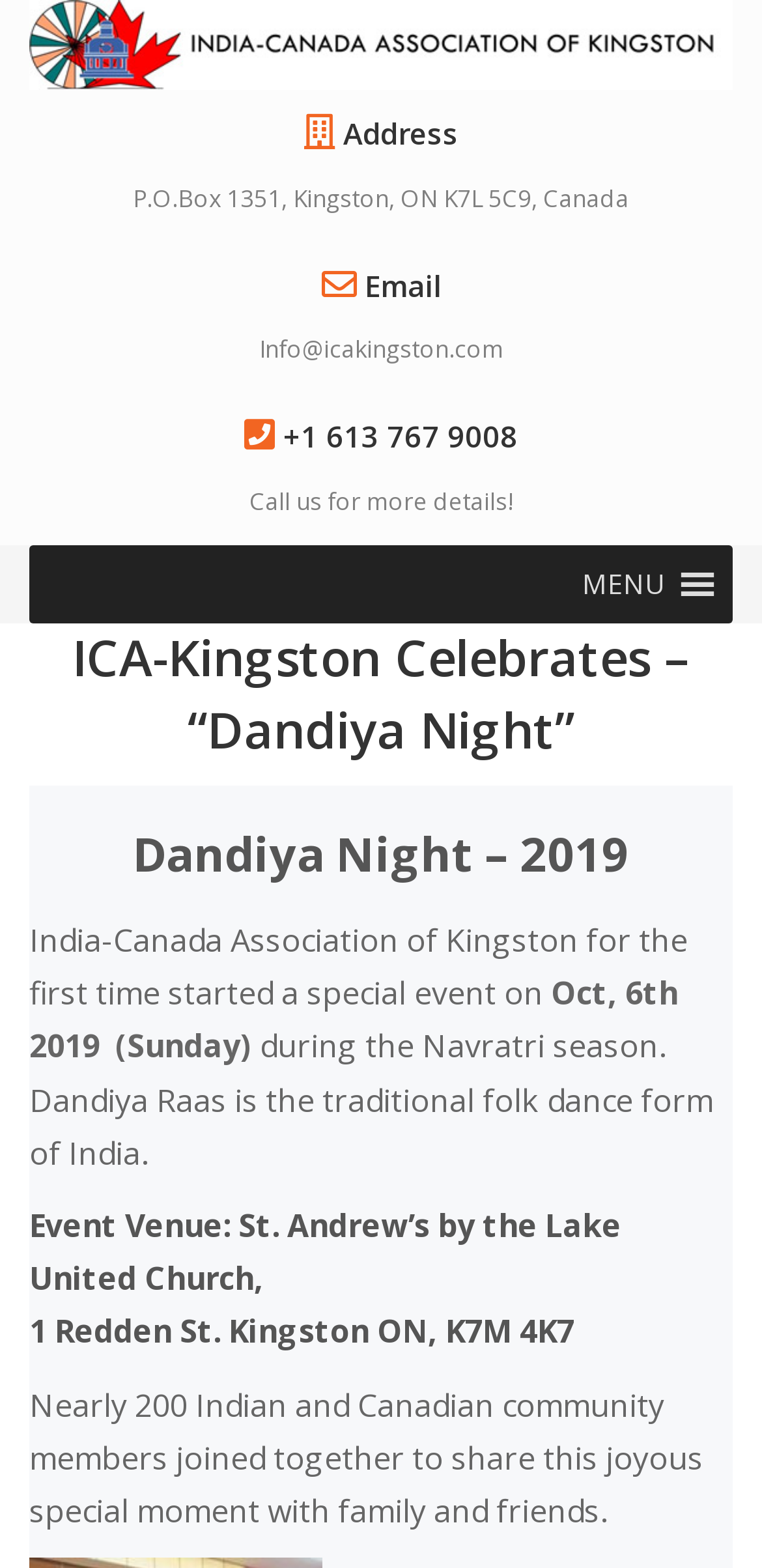How many community members joined the event?
Look at the image and construct a detailed response to the question.

I found the number of community members by looking at the static text element with the text 'Nearly 200 Indian and Canadian community members joined together to share this joyous special moment with family and friends'.